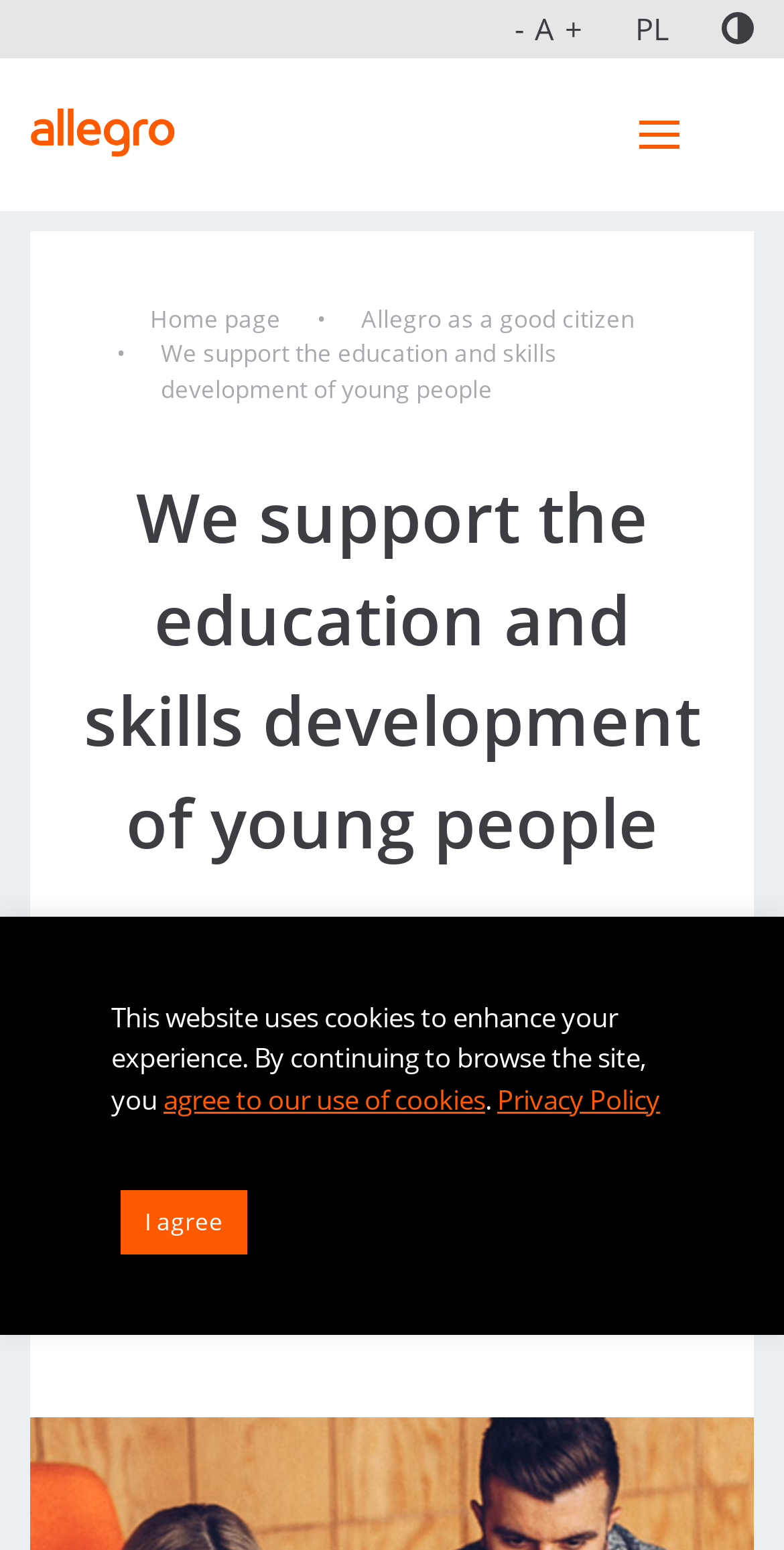Determine the bounding box coordinates (top-left x, top-left y, bottom-right x, bottom-right y) of the UI element described in the following text: parent_node: Home page

[0.444, 0.792, 0.556, 0.856]